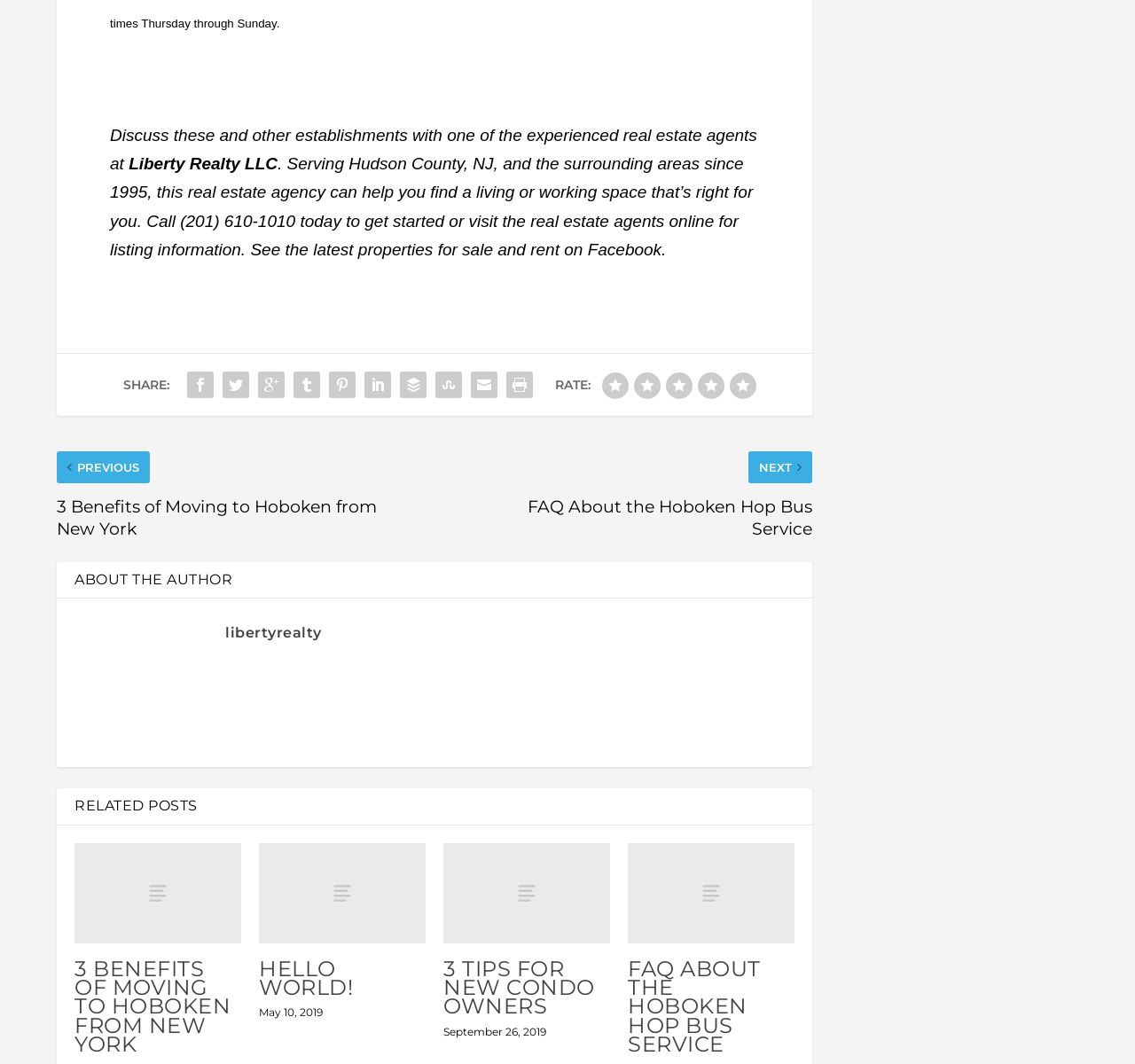Locate the bounding box coordinates of the element to click to perform the following action: 'Visit the 'Facebook' page'. The coordinates should be given as four float values between 0 and 1, in the form of [left, top, right, bottom].

[0.518, 0.226, 0.583, 0.243]